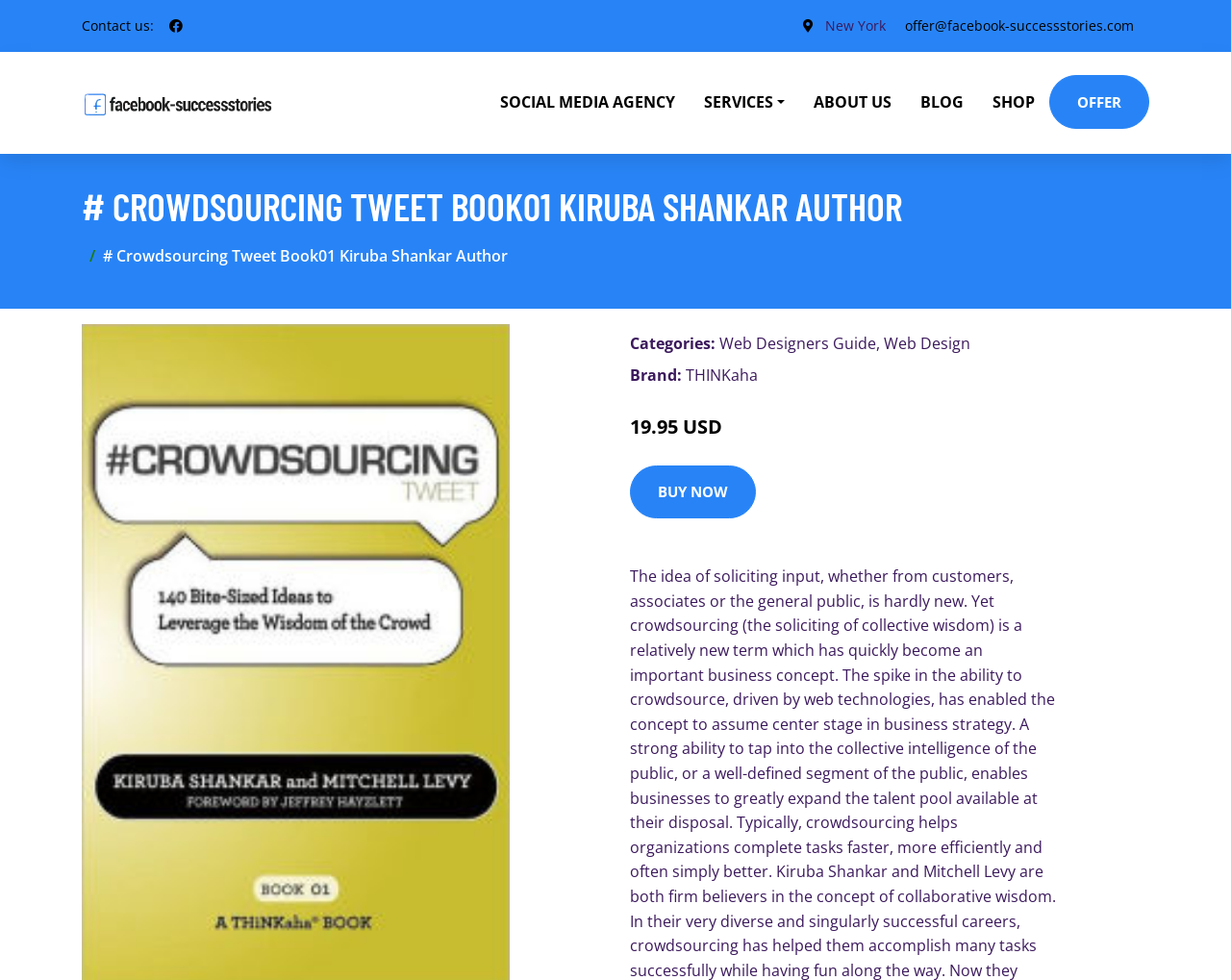Answer the question below with a single word or a brief phrase: 
What is the author of the book?

Kiruba Shankar